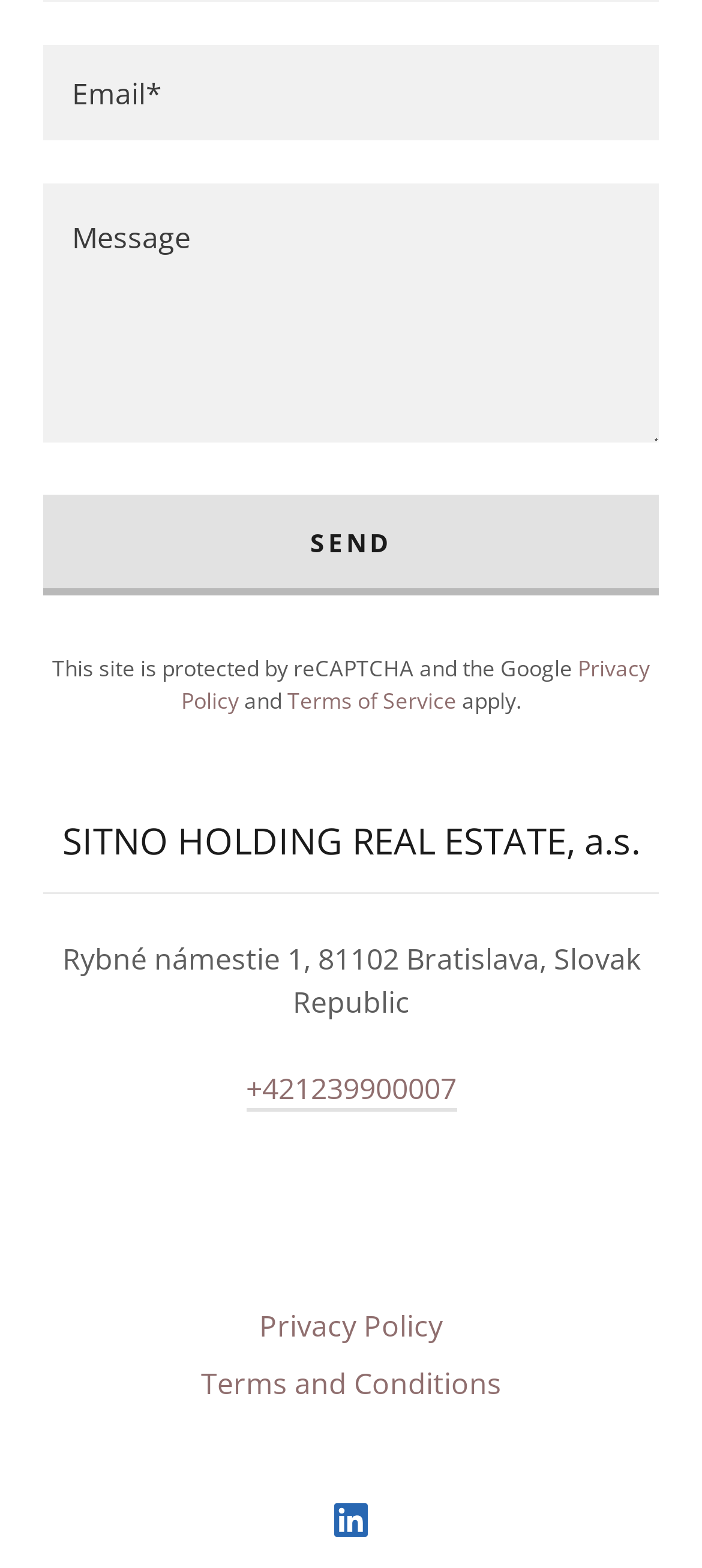Identify and provide the bounding box coordinates of the UI element described: "aria-label="LinkedIn Social Link"". The coordinates should be formatted as [left, top, right, bottom], with each number being a float between 0 and 1.

[0.449, 0.946, 0.551, 0.992]